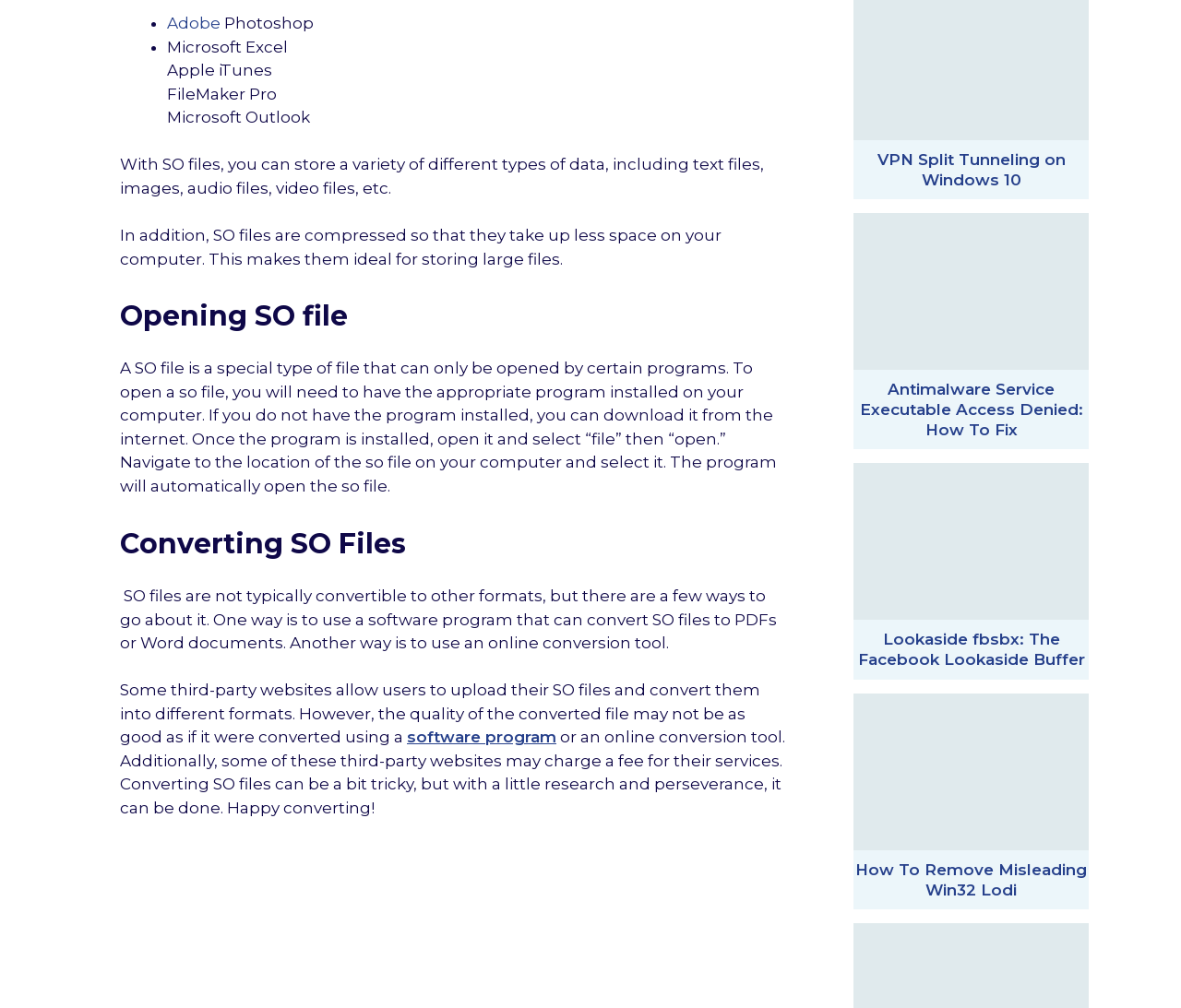Provide the bounding box coordinates of the HTML element this sentence describes: "software program".

[0.345, 0.721, 0.471, 0.74]